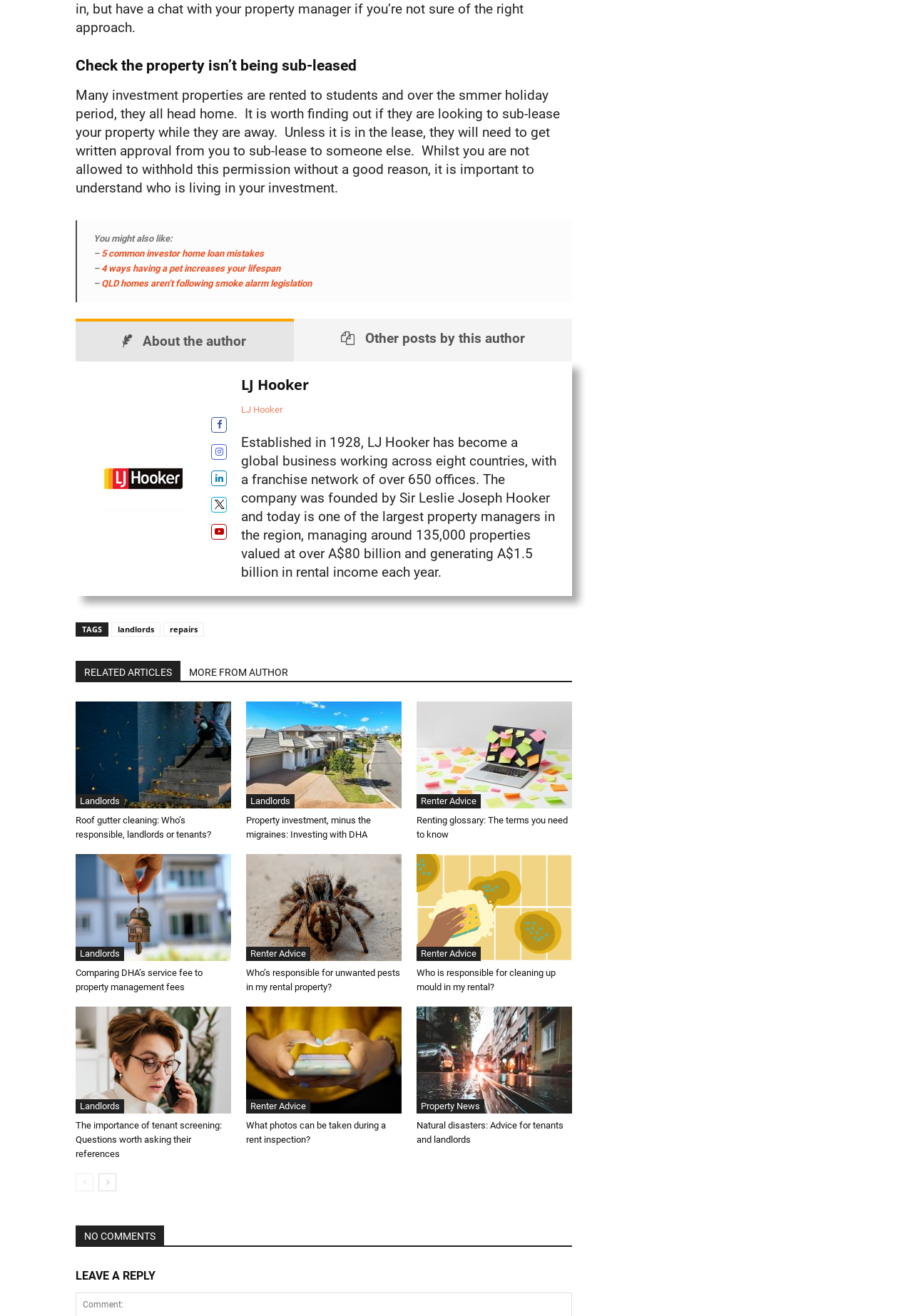Highlight the bounding box coordinates of the element that should be clicked to carry out the following instruction: "View LJ Hooker's Facebook profile". The coordinates must be given as four float numbers ranging from 0 to 1, i.e., [left, top, right, bottom].

[0.231, 0.317, 0.249, 0.329]